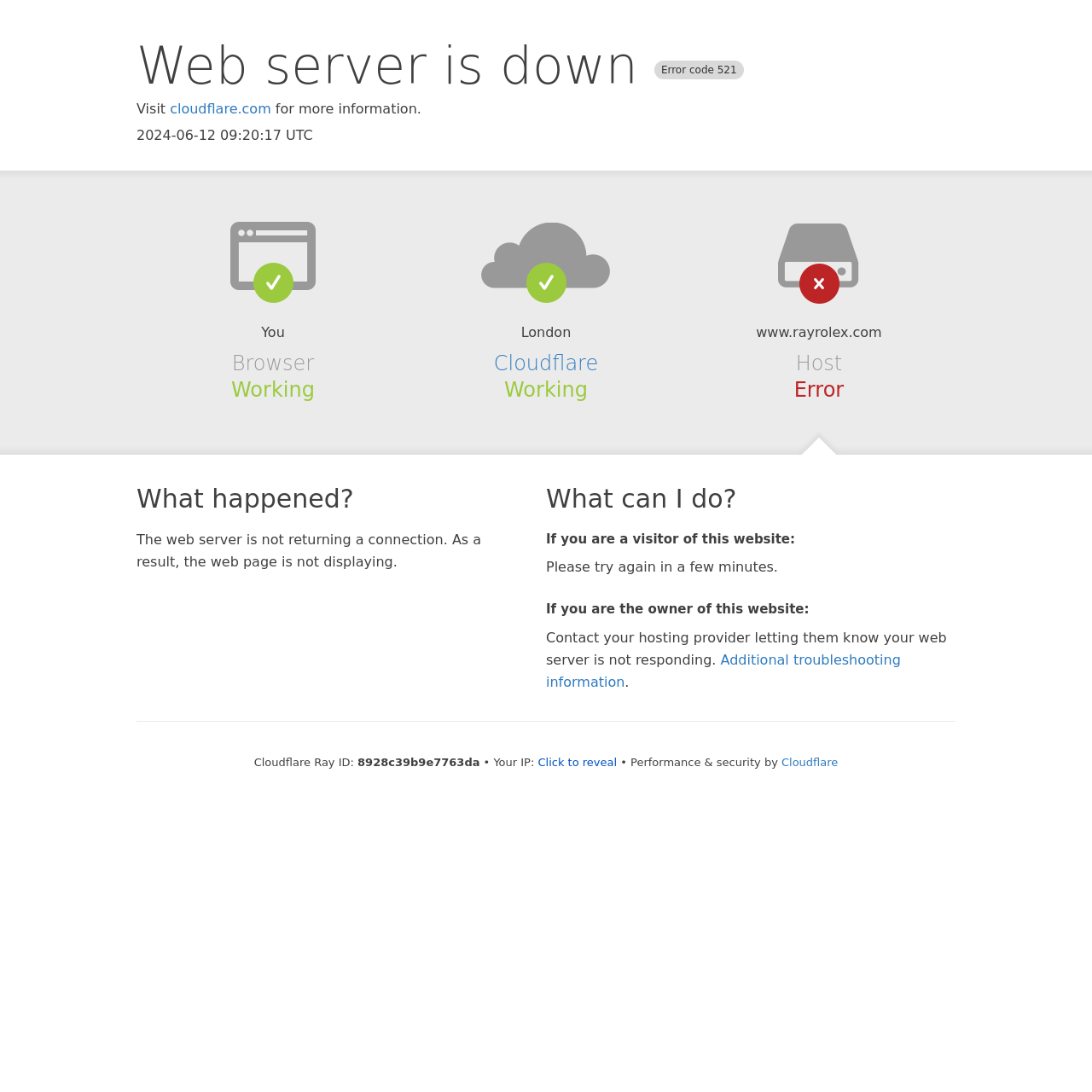Using the description "Click to reveal", predict the bounding box of the relevant HTML element.

[0.493, 0.692, 0.565, 0.704]